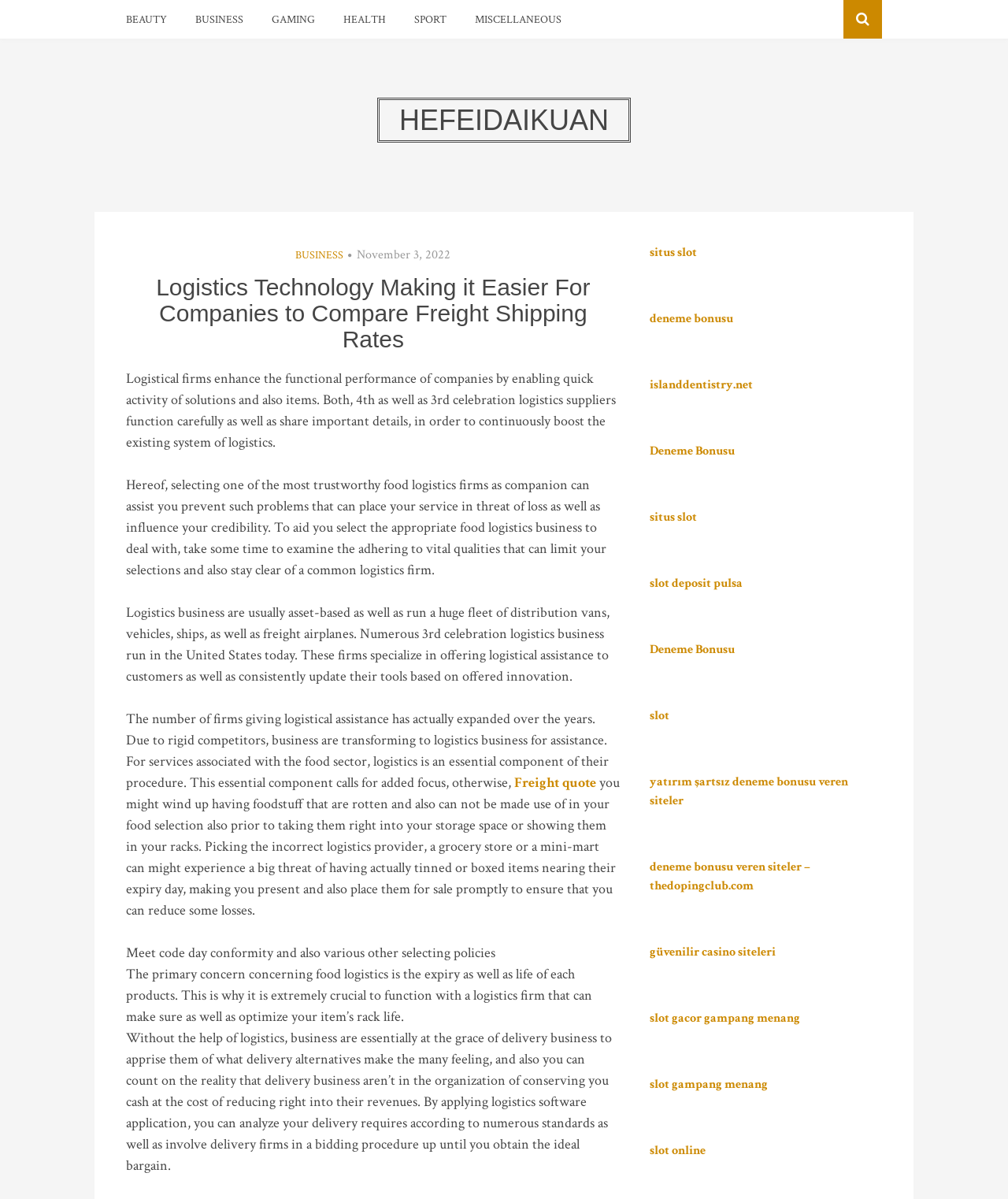What can happen if a company chooses the wrong logistics provider?
Provide a short answer using one word or a brief phrase based on the image.

Losses and damage to reputation